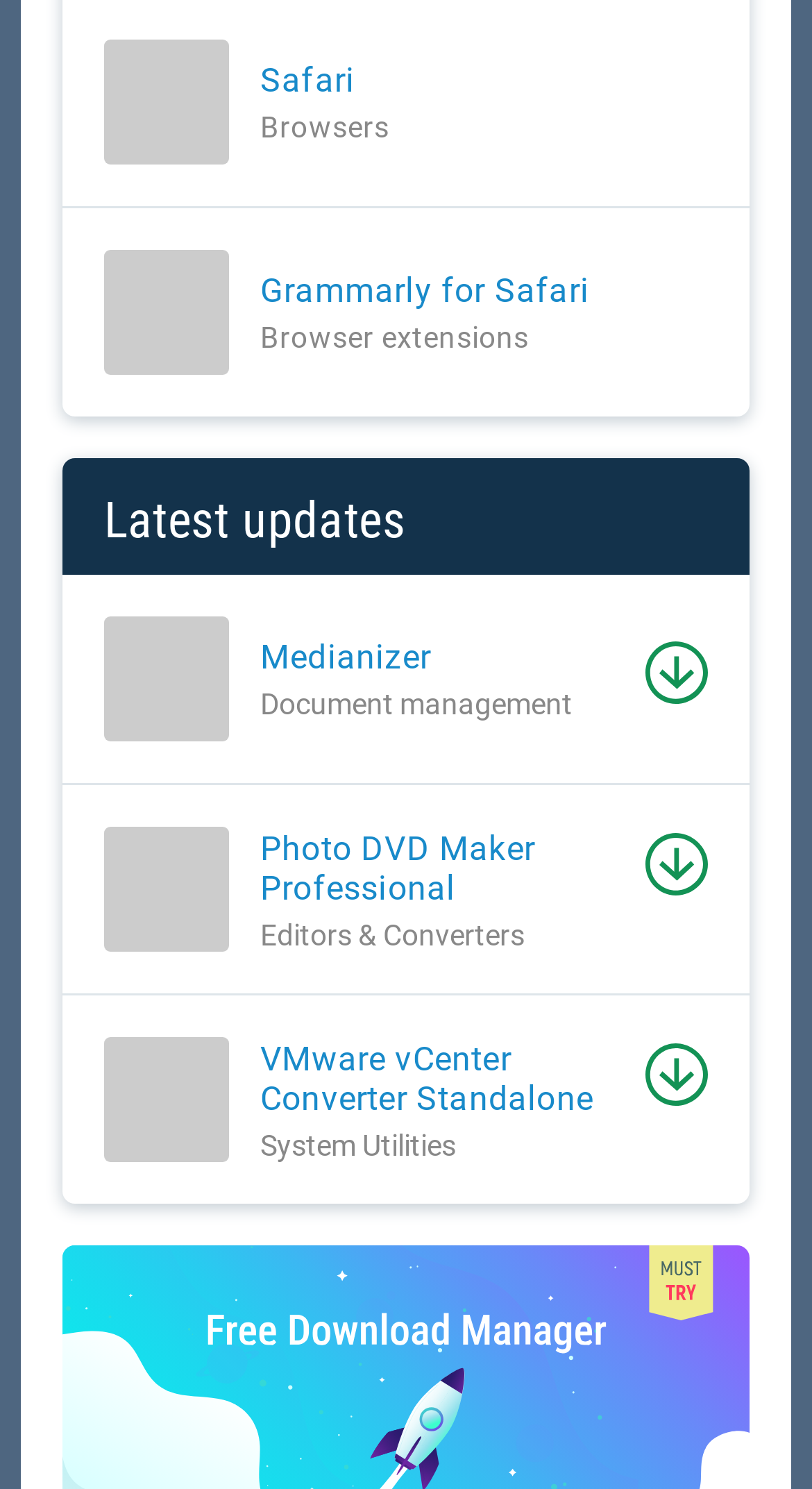Show the bounding box coordinates for the HTML element described as: "Safari Browsers".

[0.128, 0.027, 0.48, 0.11]